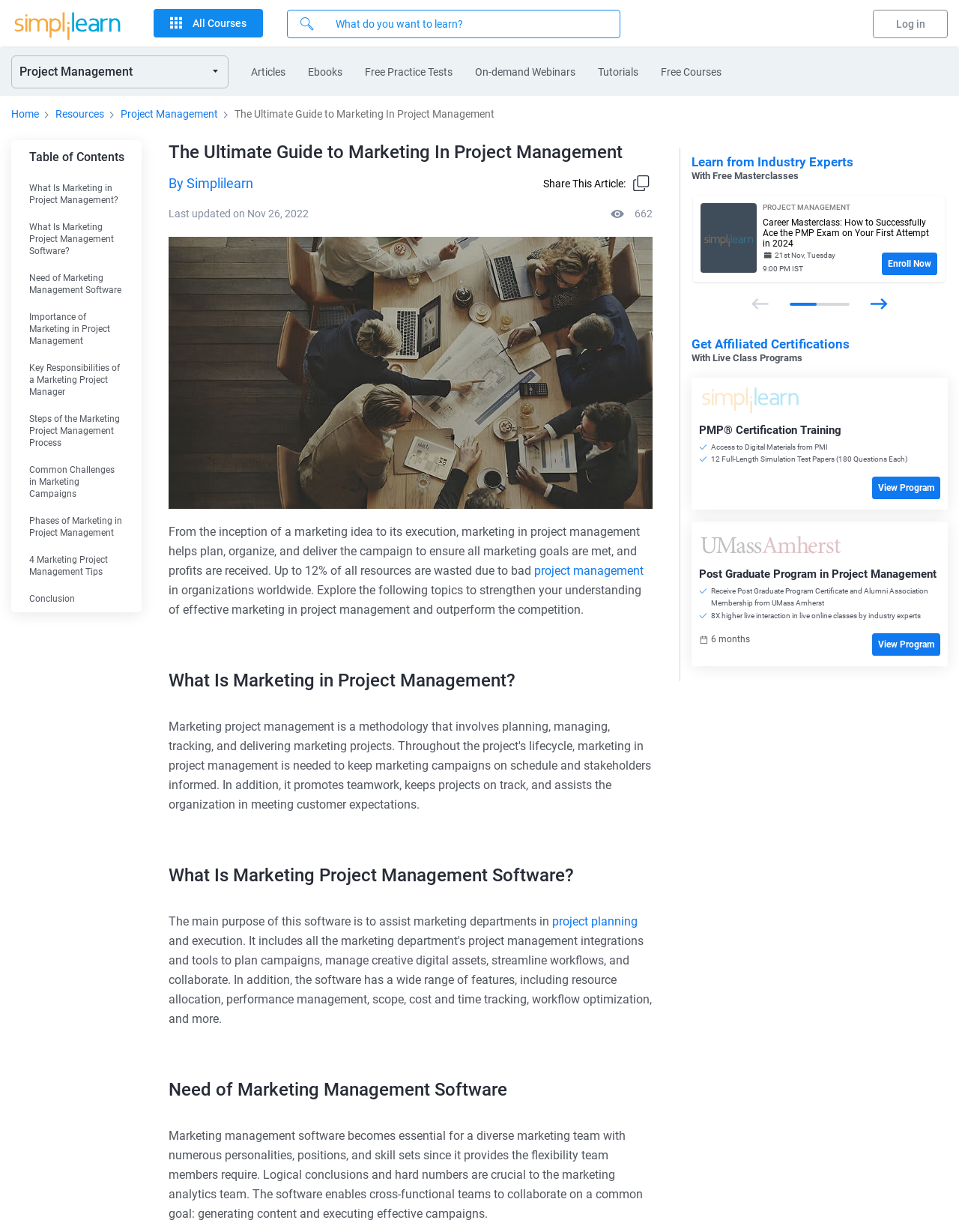Determine the bounding box coordinates of the section to be clicked to follow the instruction: "Learn about project management with a free masterclass". The coordinates should be given as four float numbers between 0 and 1, formatted as [left, top, right, bottom].

[0.73, 0.165, 0.789, 0.226]